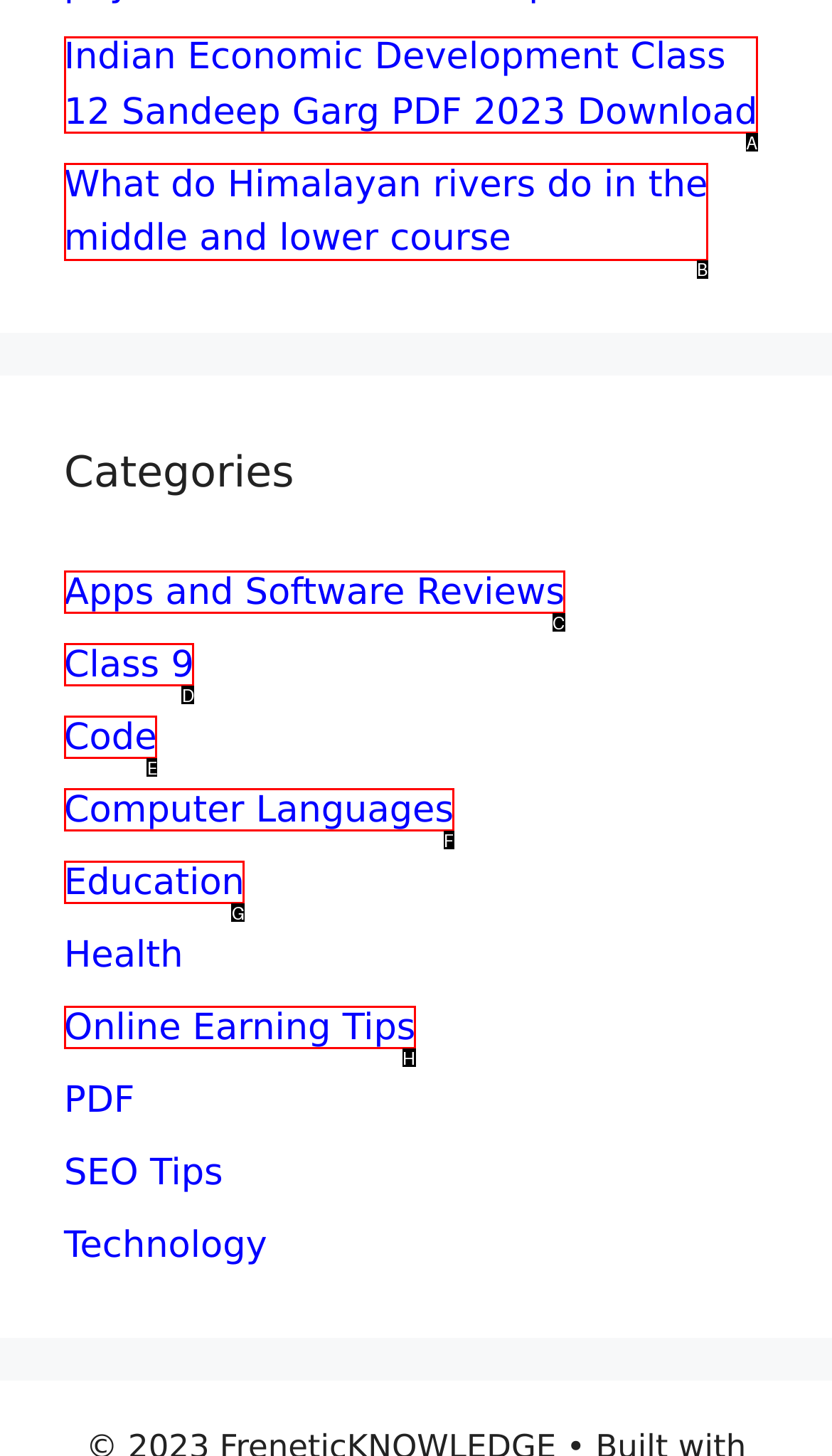Which lettered UI element aligns with this description: Online Earning Tips
Provide your answer using the letter from the available choices.

H